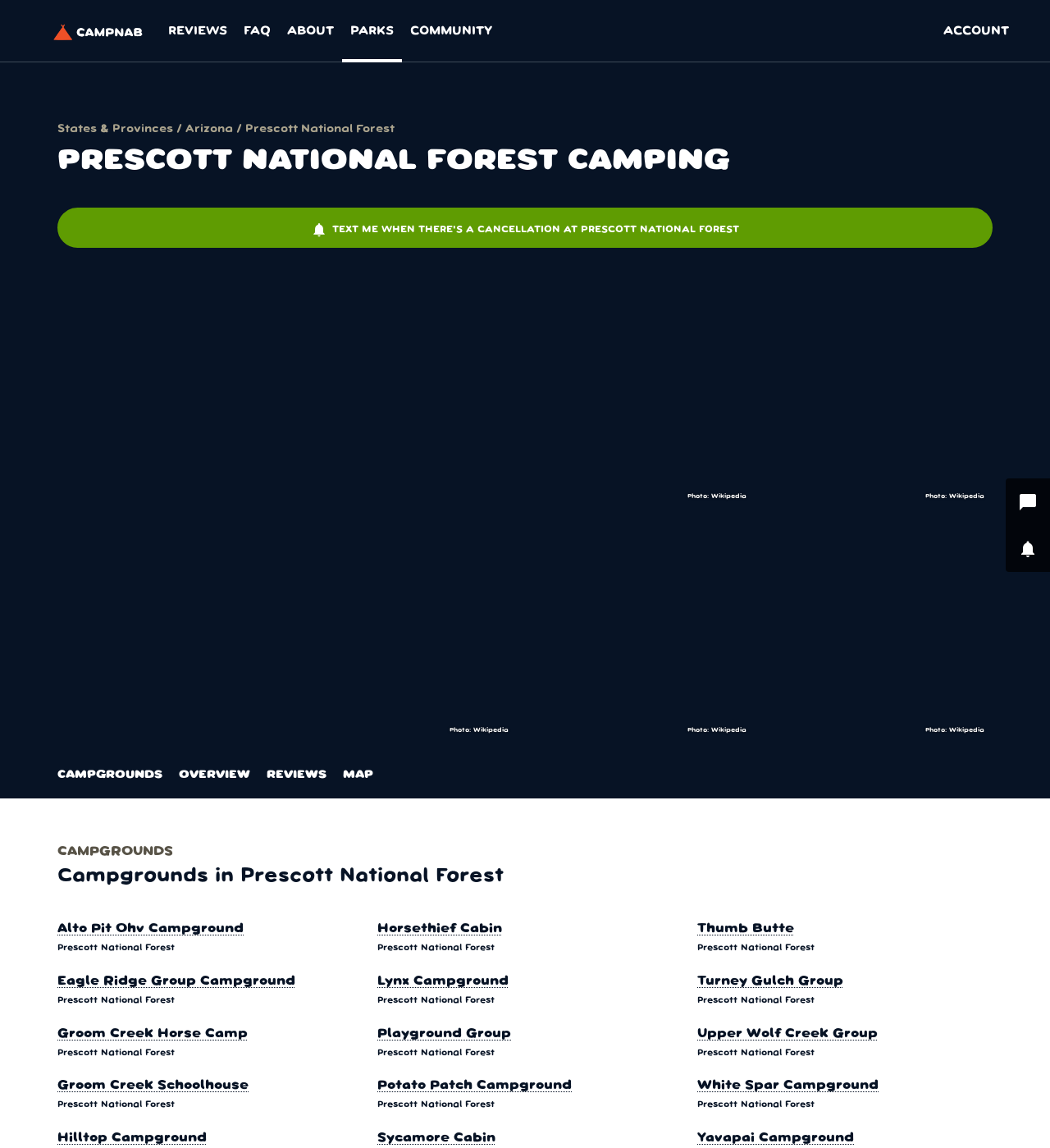Can you identify the bounding box coordinates of the clickable region needed to carry out this instruction: 'Click on the Campnab link'? The coordinates should be four float numbers within the range of 0 to 1, stated as [left, top, right, bottom].

[0.0, 0.015, 0.152, 0.038]